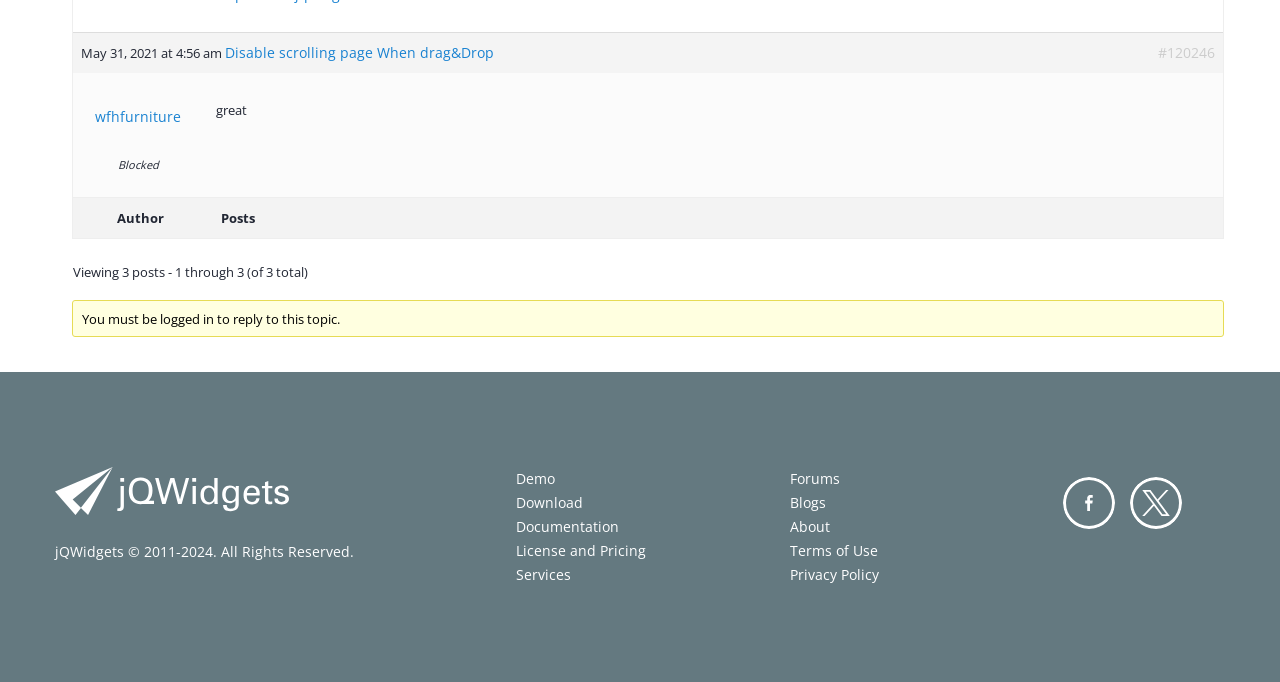Please find the bounding box coordinates of the element that needs to be clicked to perform the following instruction: "Go to 'Forums'". The bounding box coordinates should be four float numbers between 0 and 1, represented as [left, top, right, bottom].

[0.617, 0.688, 0.656, 0.716]